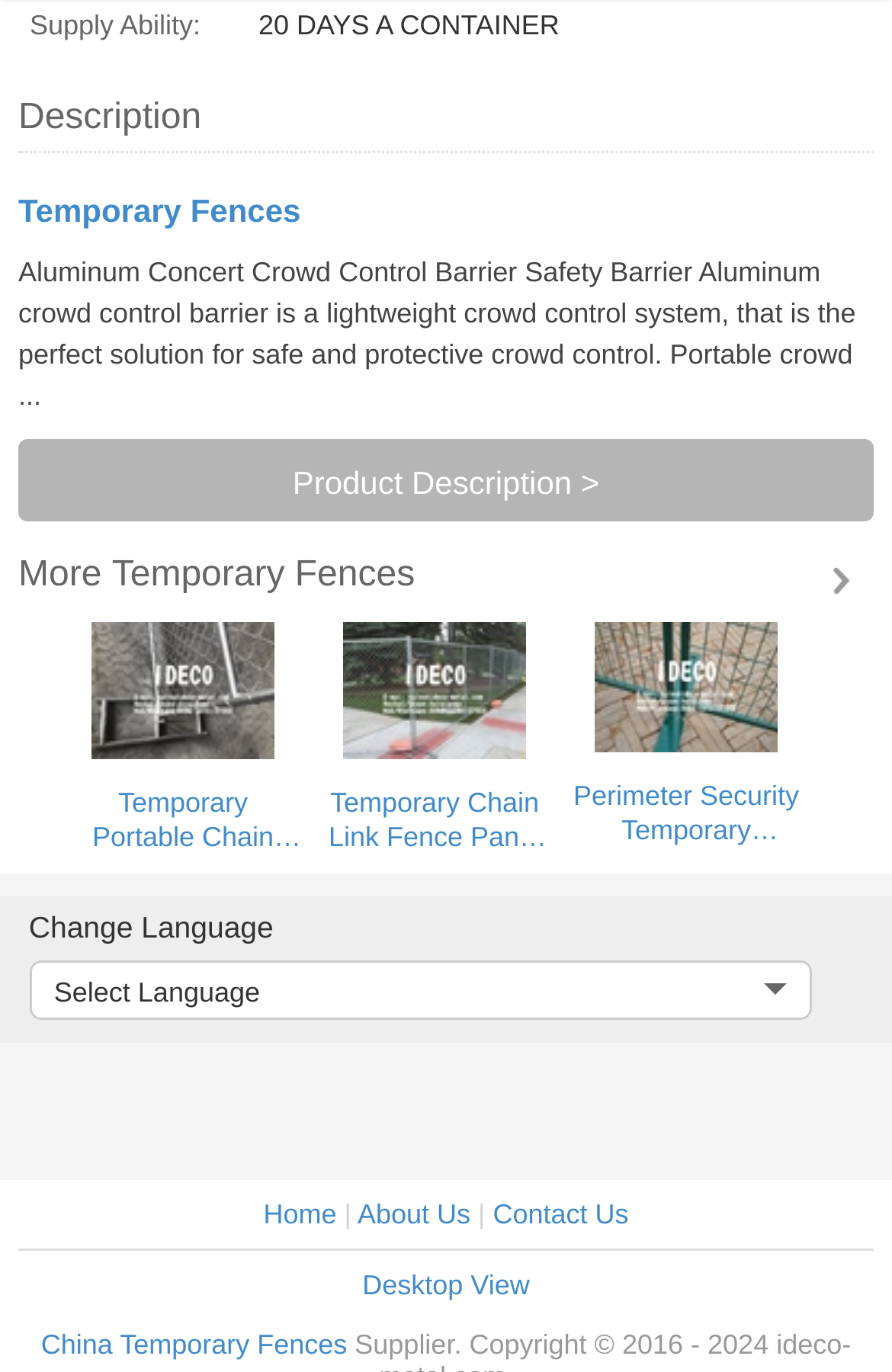Based on the element description Select Language, identify the bounding box coordinates for the UI element. The coordinates should be in the format (top-left x, top-left y, bottom-right x, bottom-right y) and within the 0 to 1 range.

[0.032, 0.7, 0.909, 0.743]